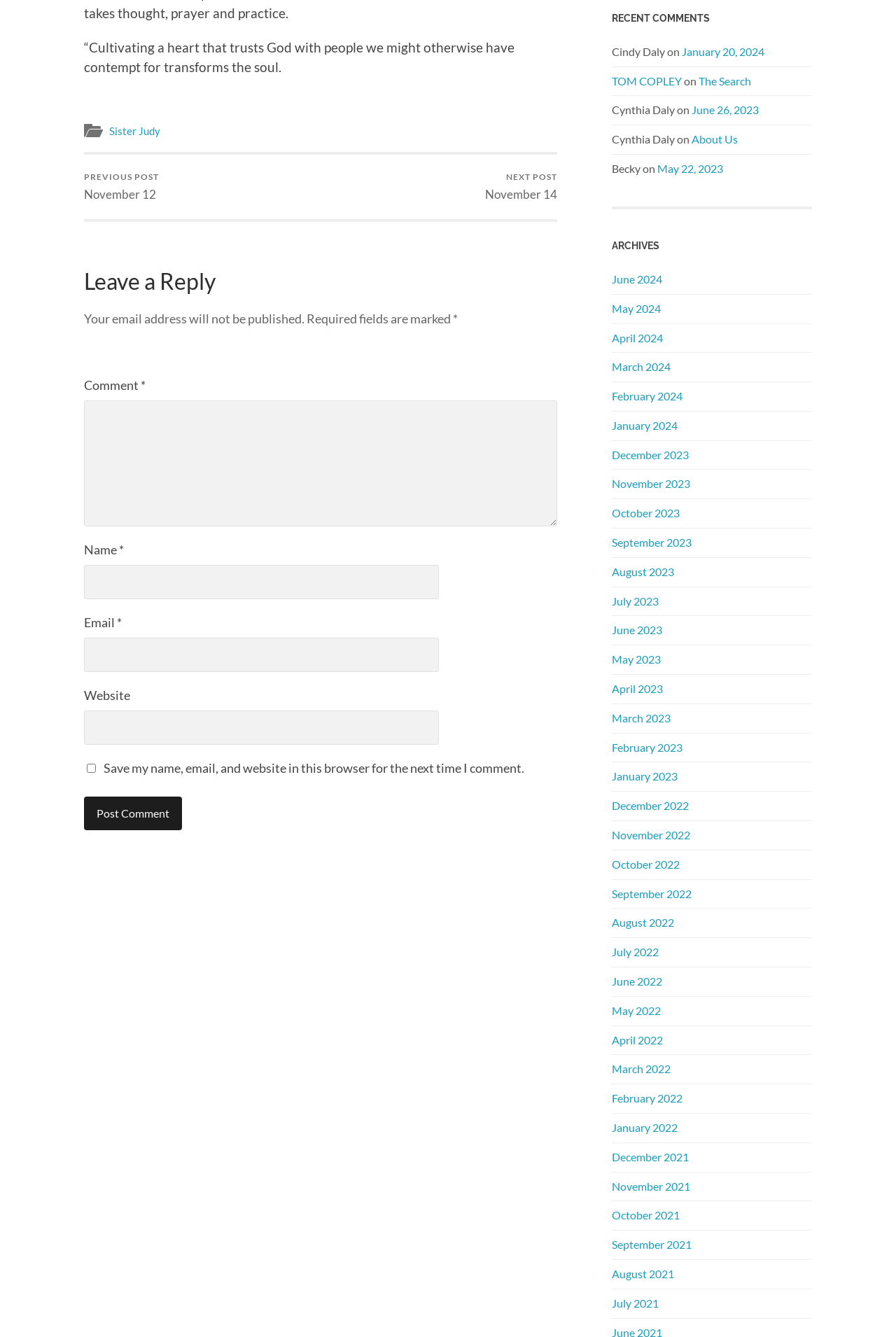Can you provide the bounding box coordinates for the element that should be clicked to implement the instruction: "View archives"?

[0.683, 0.179, 0.906, 0.188]